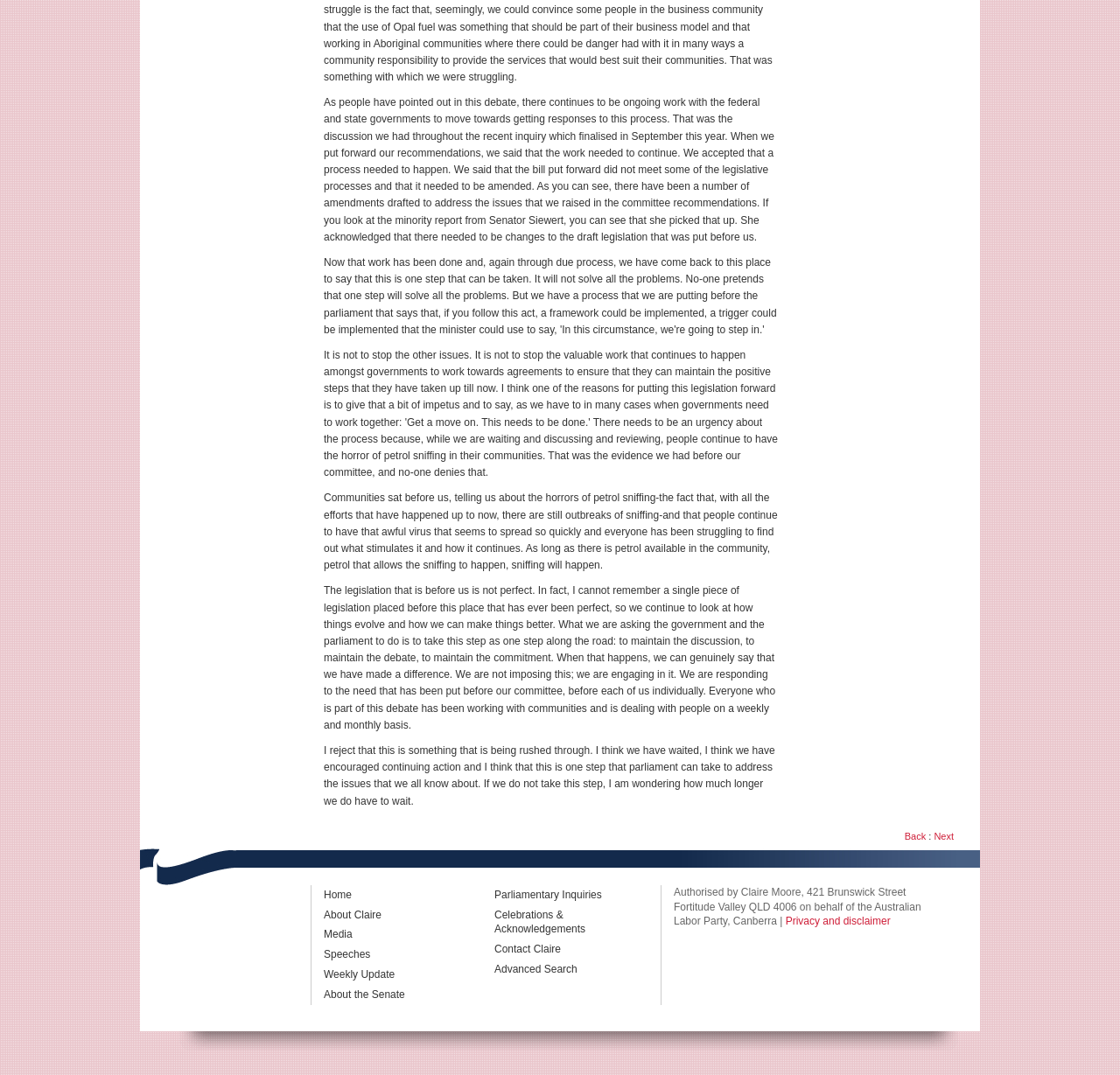Use a single word or phrase to answer the question:
How many links are there in the navigation menu?

11